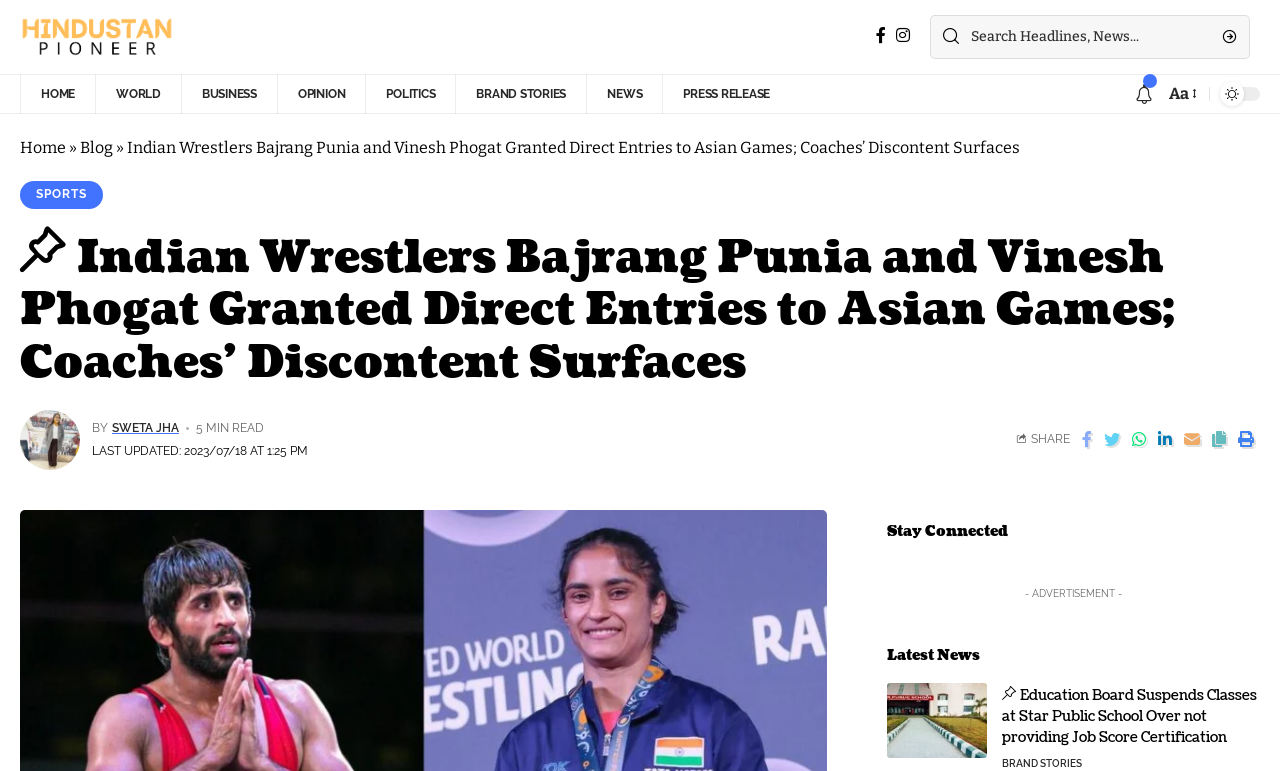Identify the bounding box coordinates for the UI element described as: "title="Hindustan Pioneer"". The coordinates should be provided as four floats between 0 and 1: [left, top, right, bottom].

[0.016, 0.022, 0.135, 0.074]